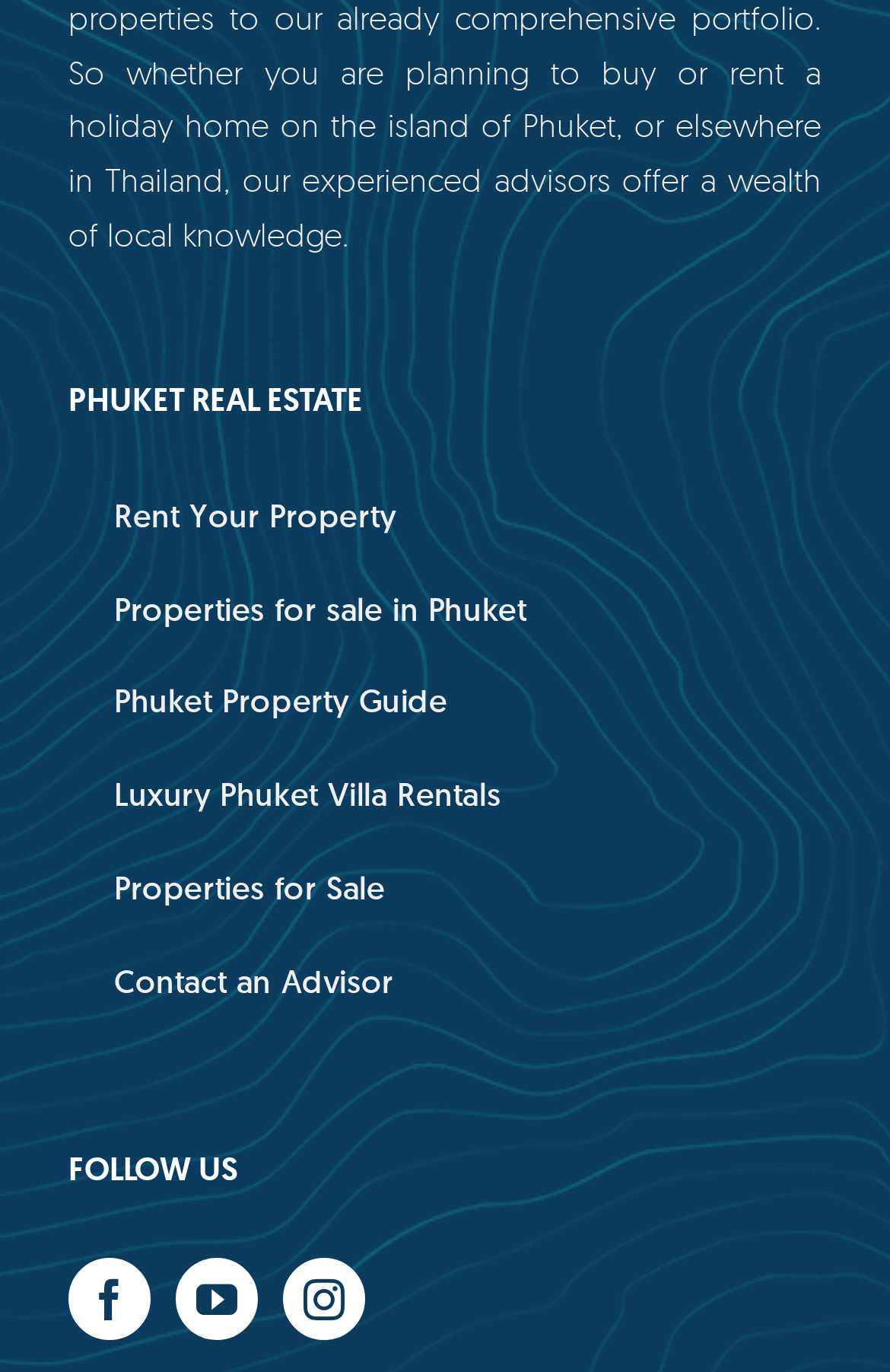Identify the bounding box coordinates of the clickable region required to complete the instruction: "Read 'Phuket Property Guide'". The coordinates should be given as four float numbers within the range of 0 and 1, i.e., [left, top, right, bottom].

[0.077, 0.48, 0.921, 0.548]